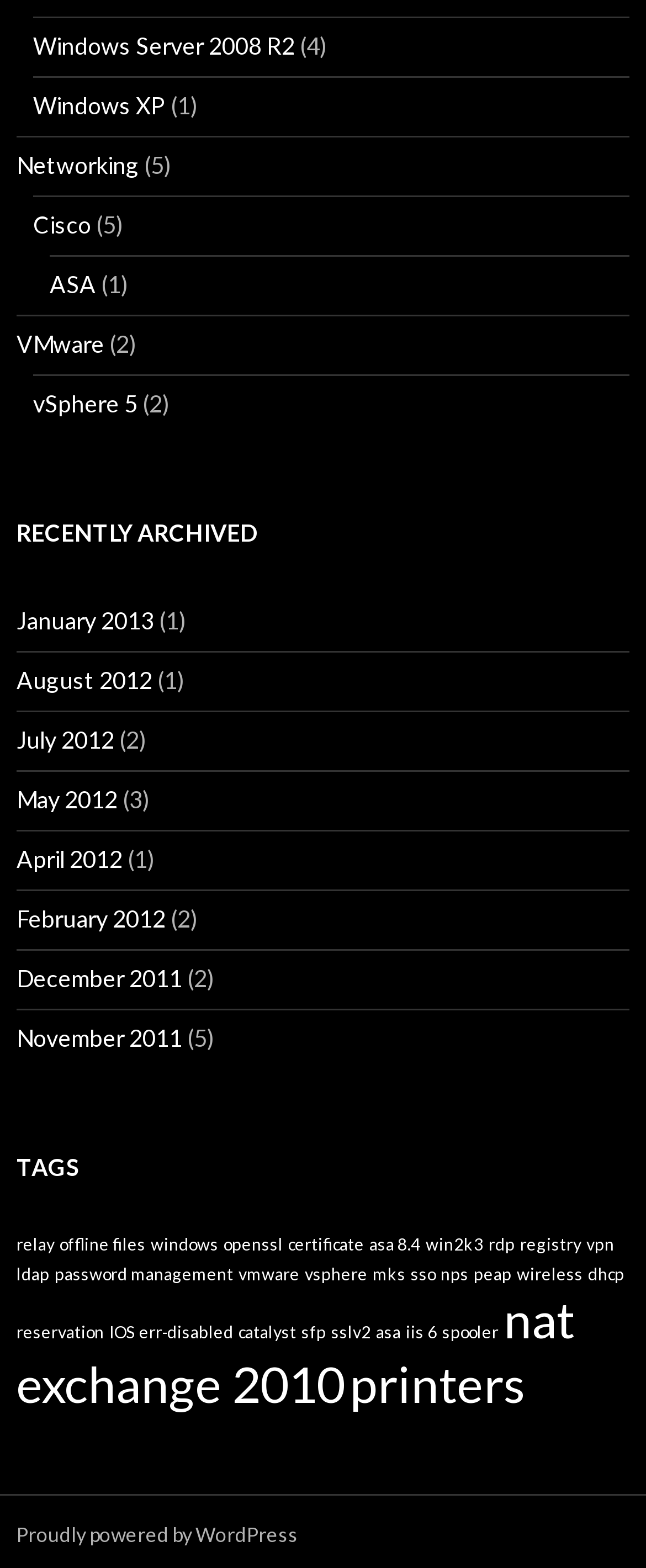How many archived months are there?
Please respond to the question thoroughly and include all relevant details.

I counted the number of links under the 'RECENTLY ARCHIVED' heading, starting from 'January 2013' and ending at 'November 2011', and found 10 archived months.